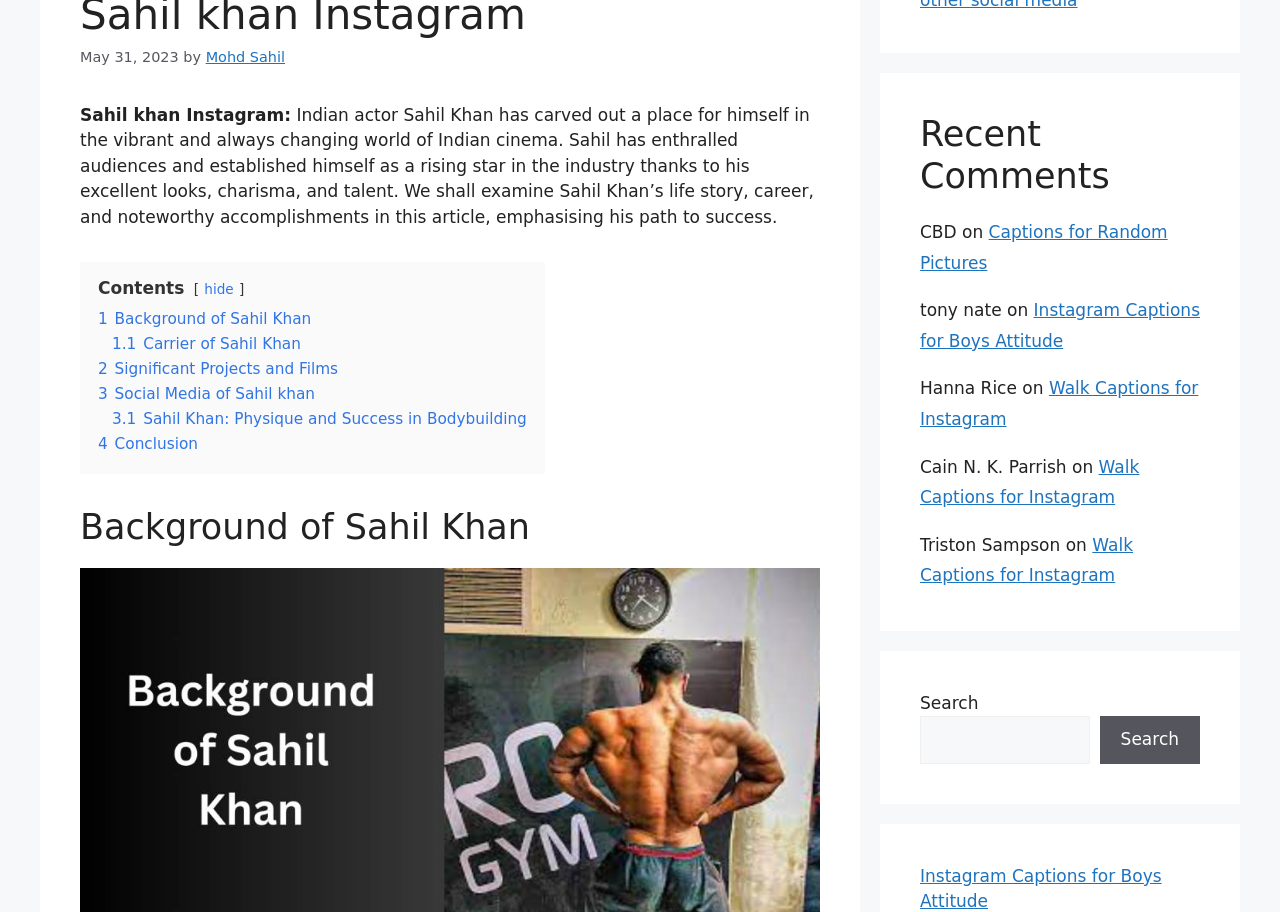Bounding box coordinates should be in the format (top-left x, top-left y, bottom-right x, bottom-right y) and all values should be floating point numbers between 0 and 1. Determine the bounding box coordinate for the UI element described as: August 2023

None